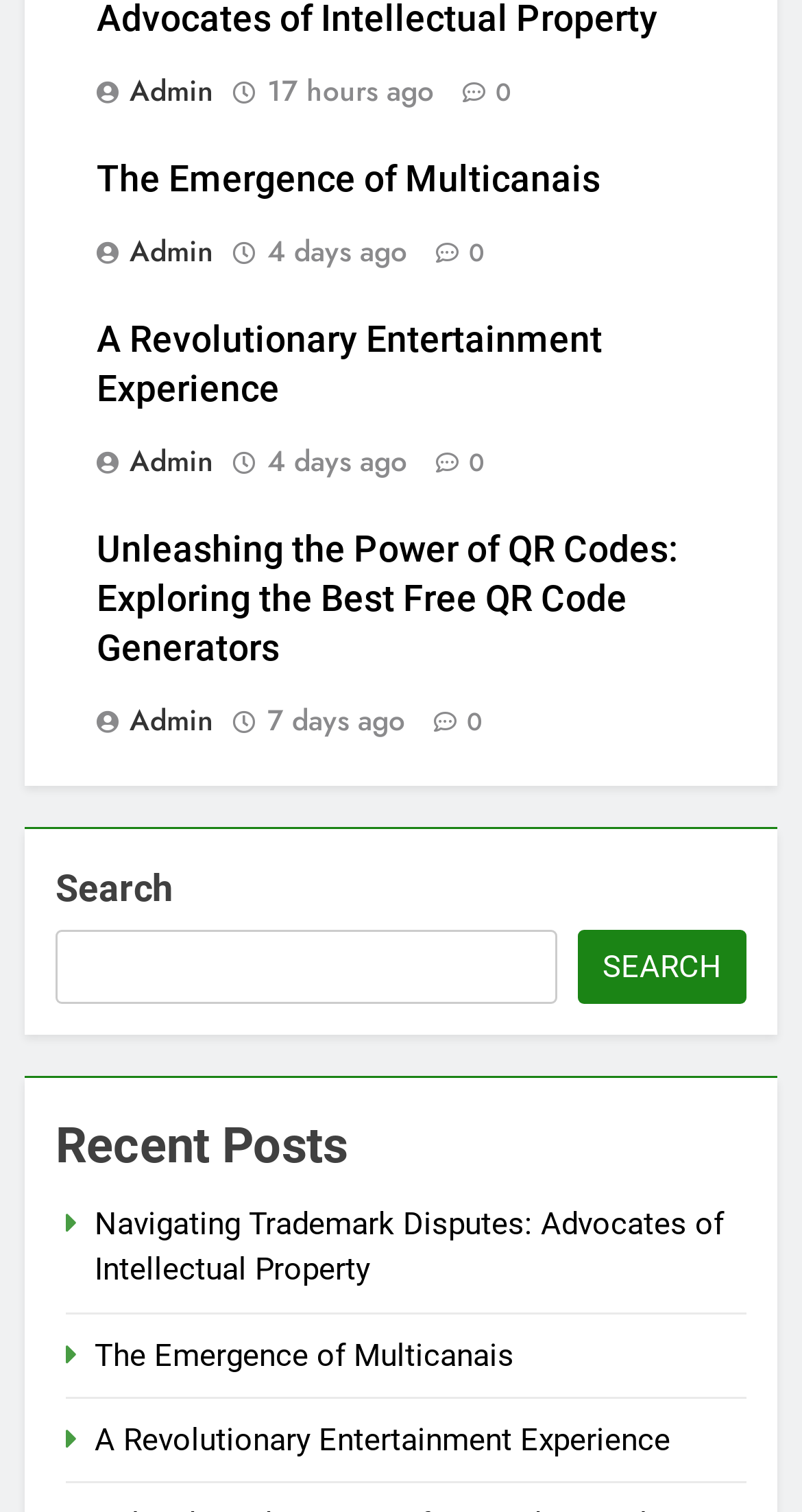Kindly determine the bounding box coordinates of the area that needs to be clicked to fulfill this instruction: "Search for something".

[0.069, 0.614, 0.695, 0.663]